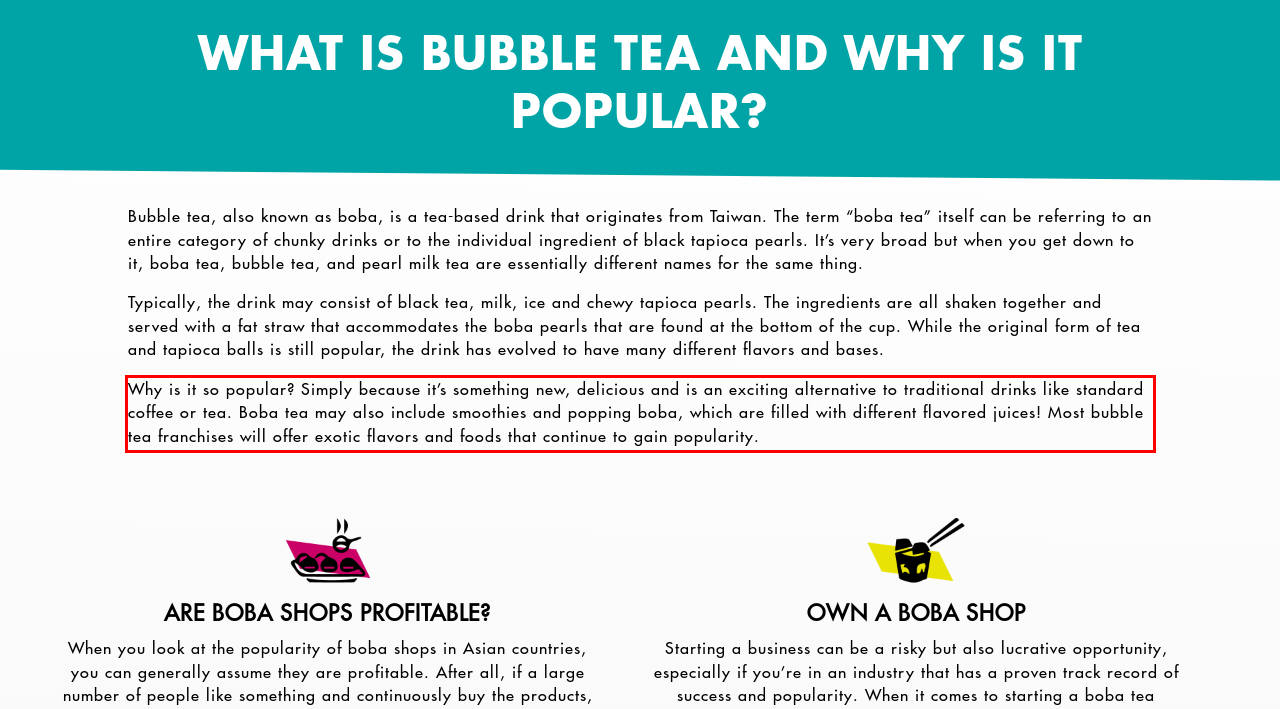Given a screenshot of a webpage containing a red rectangle bounding box, extract and provide the text content found within the red bounding box.

Why is it so popular? Simply because it’s something new, delicious and is an exciting alternative to traditional drinks like standard coffee or tea. Boba tea may also include smoothies and popping boba, which are filled with different flavored juices! Most bubble tea franchises will offer exotic flavors and foods that continue to gain popularity.